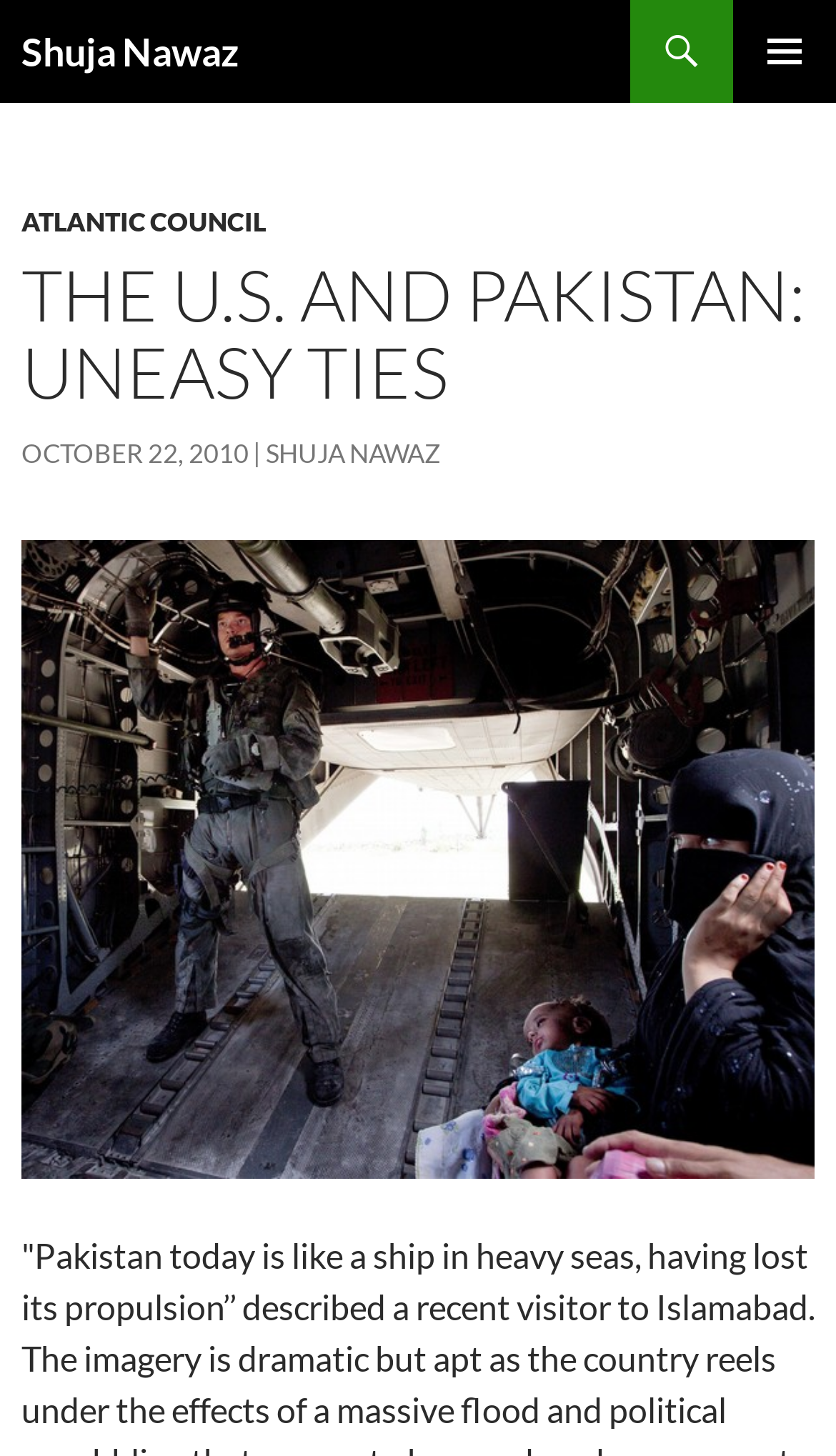What is the primary menu button icon?
Look at the webpage screenshot and answer the question with a detailed explanation.

I found the answer by looking at the button element with the text ' PRIMARY MENU' which is located at the top right corner of the page, which suggests that the primary menu button icon is .